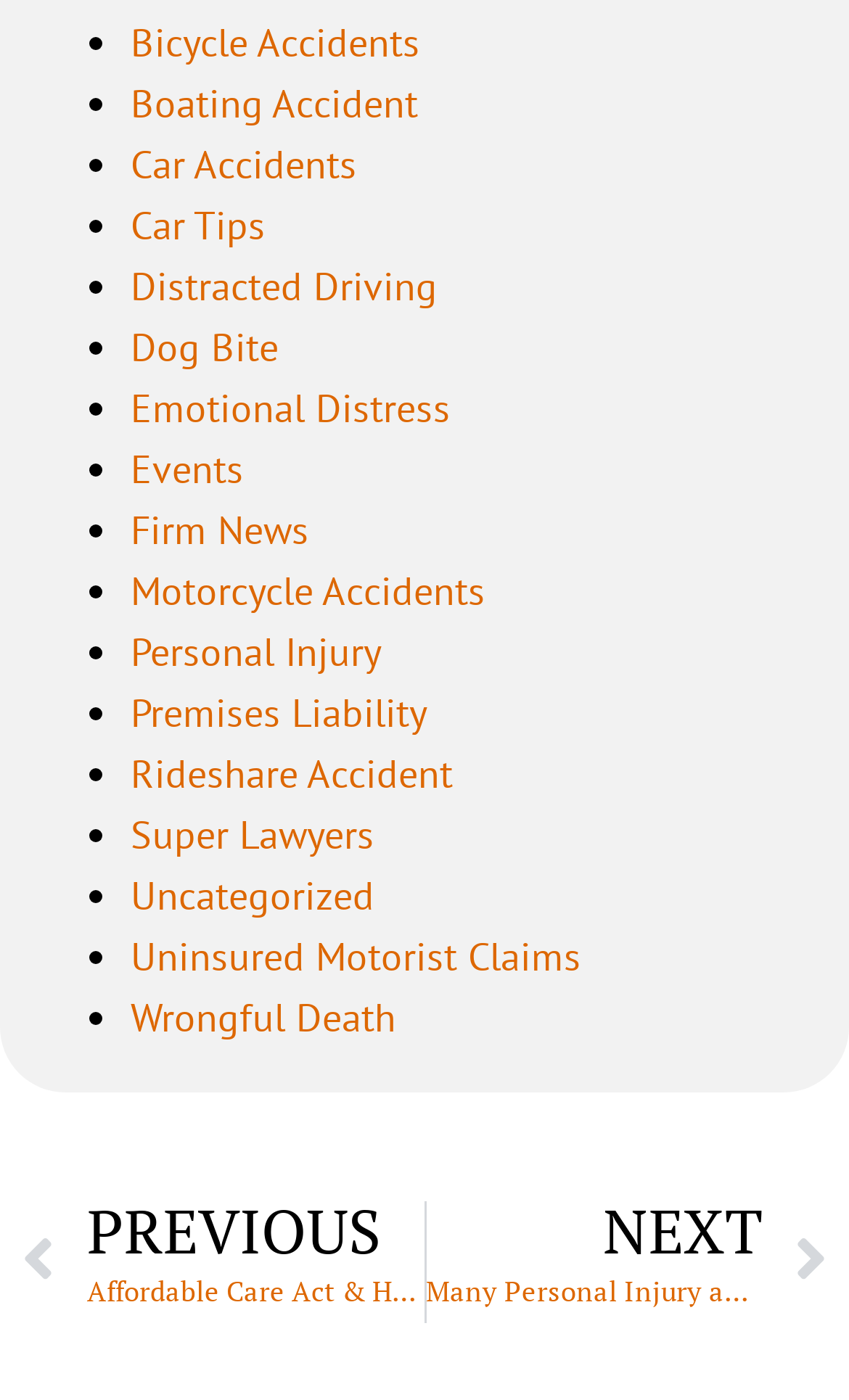Respond concisely with one word or phrase to the following query:
Are there any navigation links?

Yes